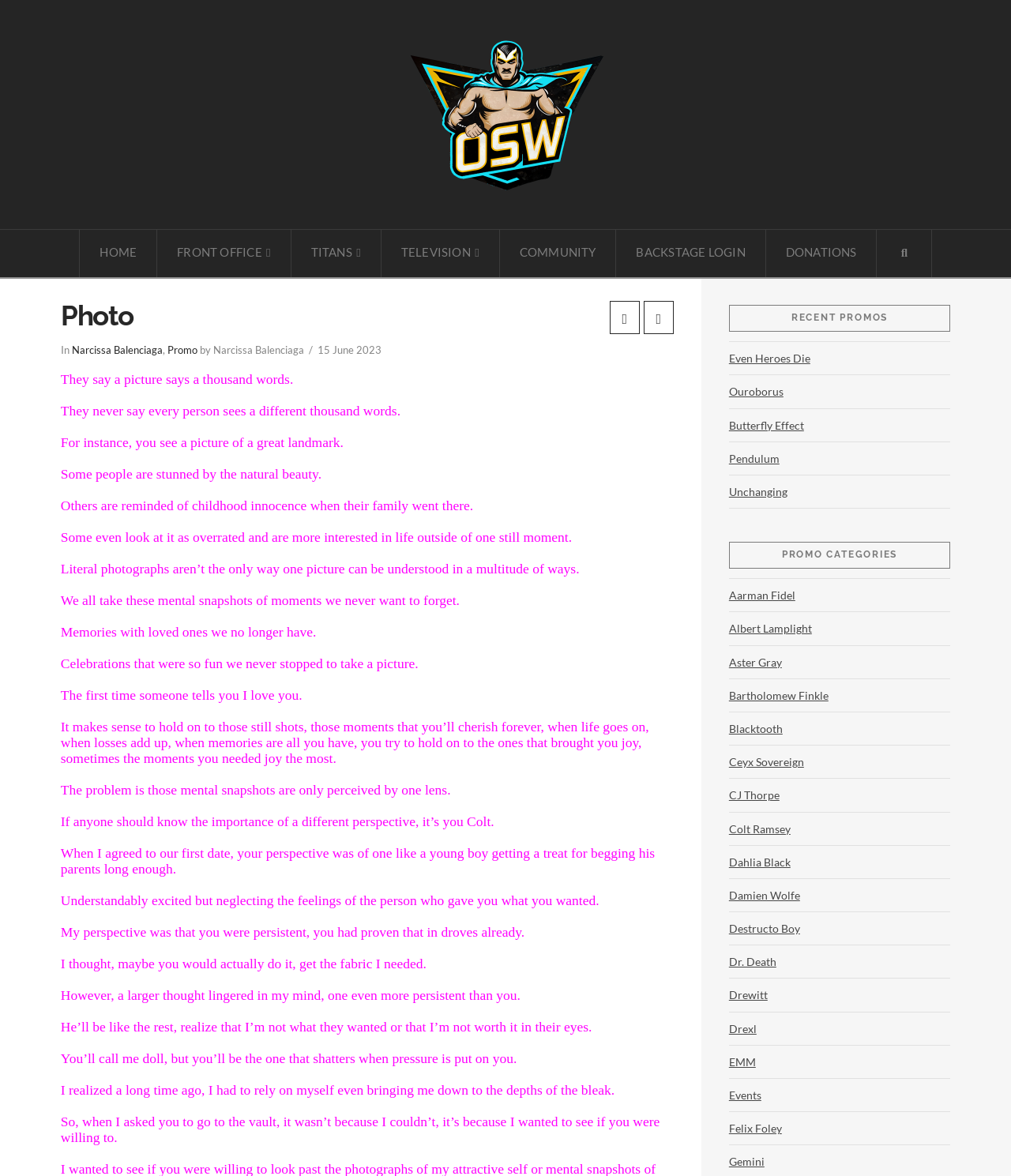Could you highlight the region that needs to be clicked to execute the instruction: "Click on the HOME link"?

[0.078, 0.195, 0.156, 0.236]